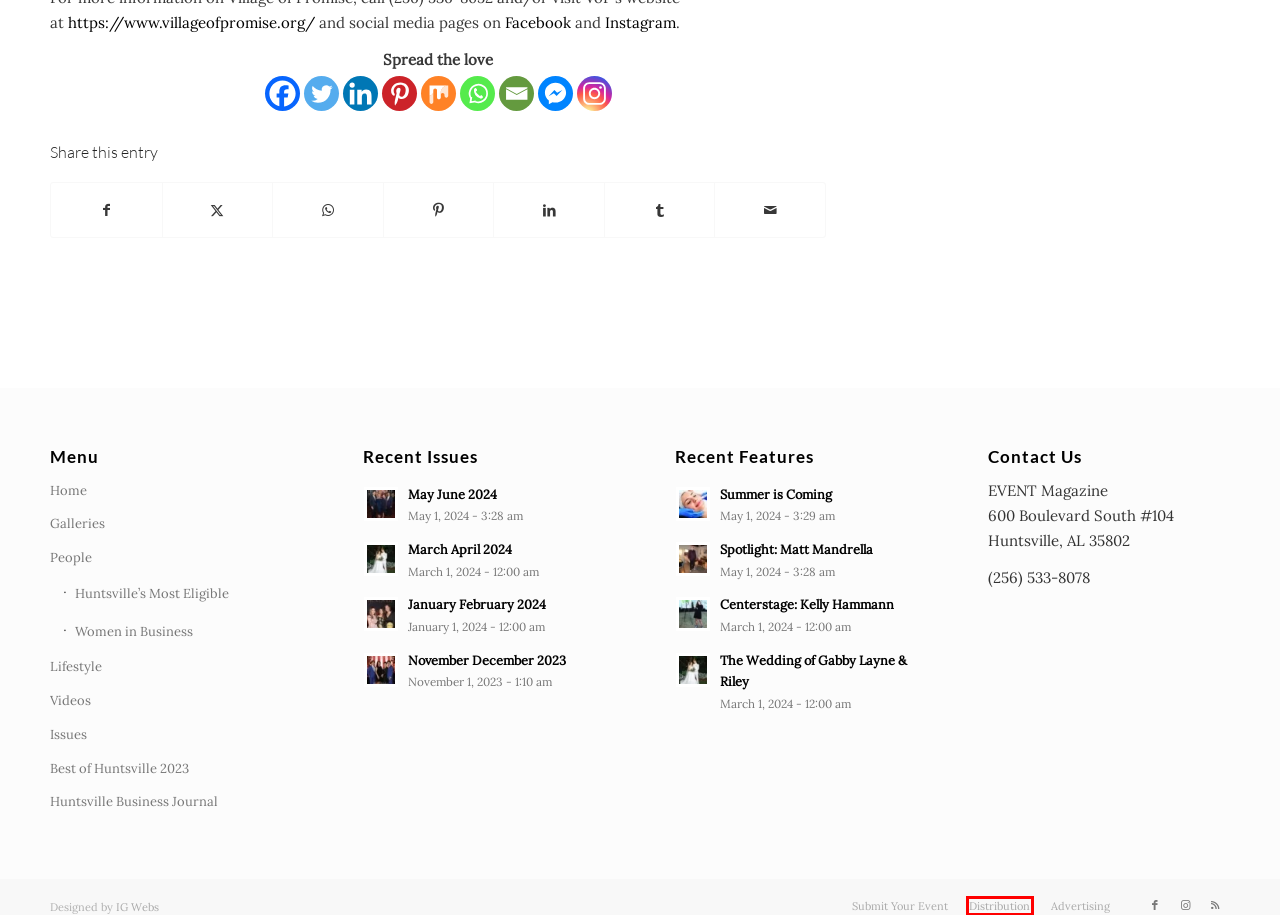Look at the screenshot of a webpage that includes a red bounding box around a UI element. Select the most appropriate webpage description that matches the page seen after clicking the highlighted element. Here are the candidates:
A. Submit Your Event - EVENT Magazine
B. November December 2023 - EVENT Magazine
C. January February 2024 - EVENT Magazine
D. Spotlight: Matt Mandrella - EVENT Magazine
E. Huntsville Custom Web Design | Web Design Huntsville AL: IG Webs
F. Distribution - EVENT Magazine
G. Women in Business - EVENT Magazine
H. Contact - EVENT Magazine

F